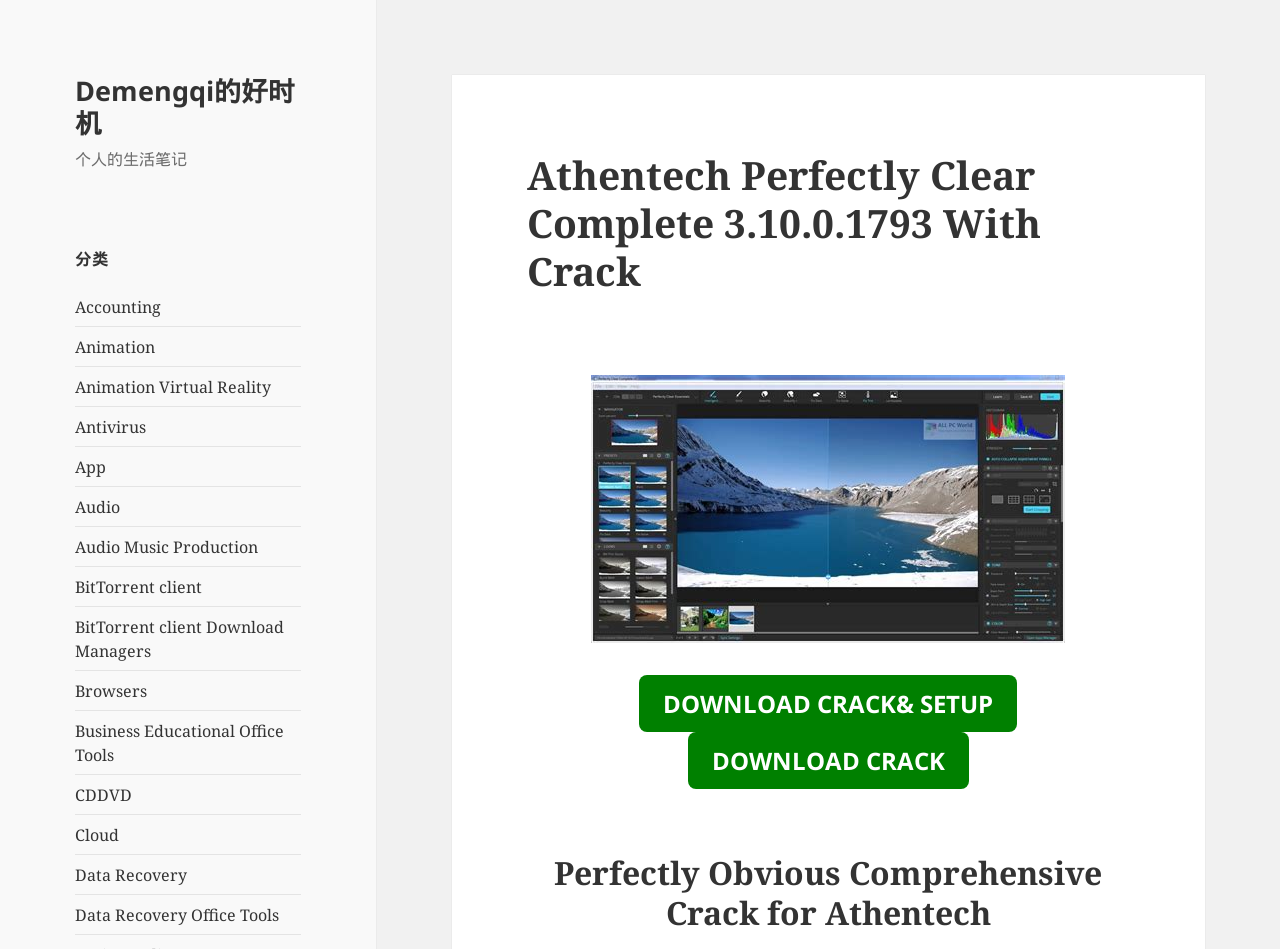Using the provided element description: "BitTorrent client Download Managers", determine the bounding box coordinates of the corresponding UI element in the screenshot.

[0.059, 0.649, 0.222, 0.697]